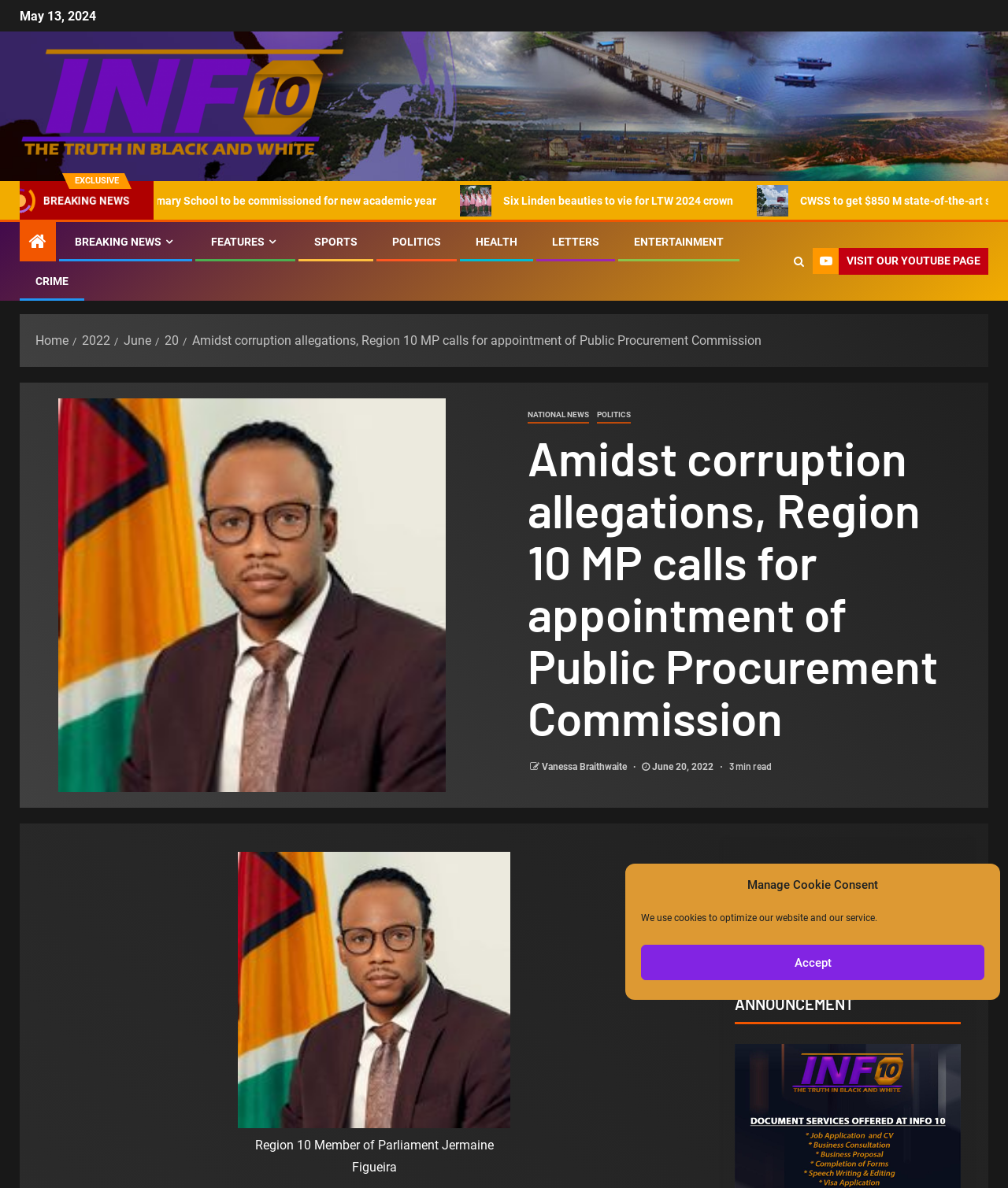Please specify the bounding box coordinates of the clickable region necessary for completing the following instruction: "Visit the YouTube page". The coordinates must consist of four float numbers between 0 and 1, i.e., [left, top, right, bottom].

[0.806, 0.209, 0.98, 0.231]